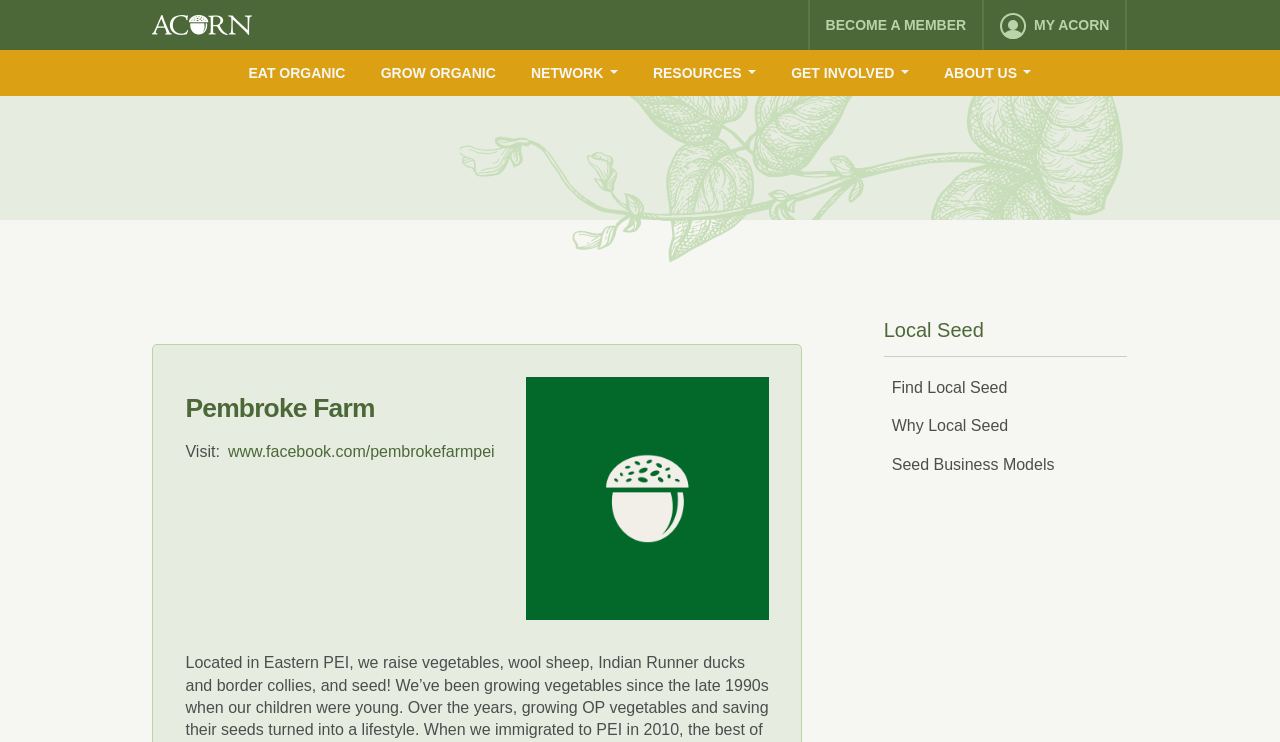Can you identify the bounding box coordinates of the clickable region needed to carry out this instruction: 'Check the highlights of the product'? The coordinates should be four float numbers within the range of 0 to 1, stated as [left, top, right, bottom].

None